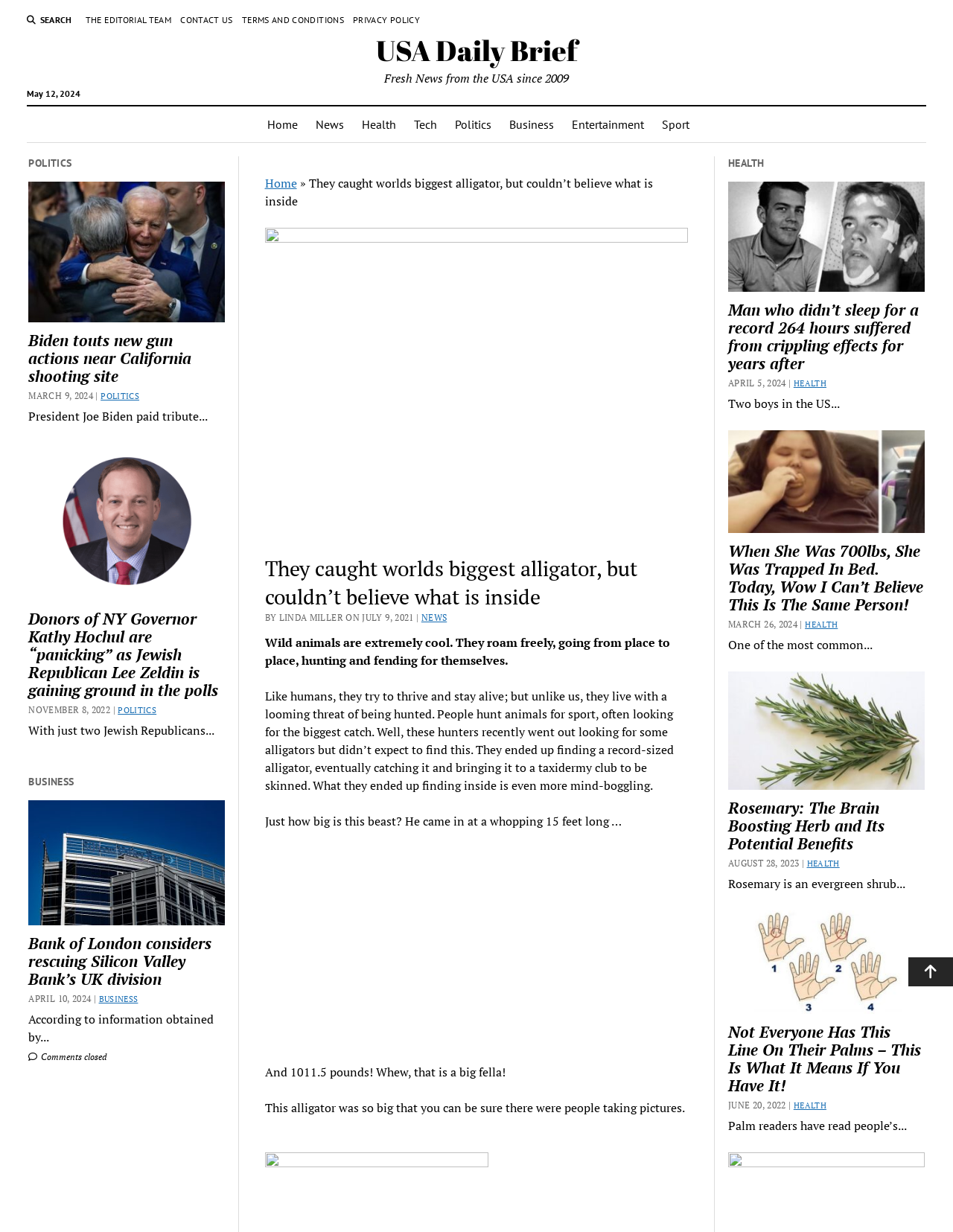Please identify the coordinates of the bounding box for the clickable region that will accomplish this instruction: "Read about politics".

[0.03, 0.269, 0.236, 0.312]